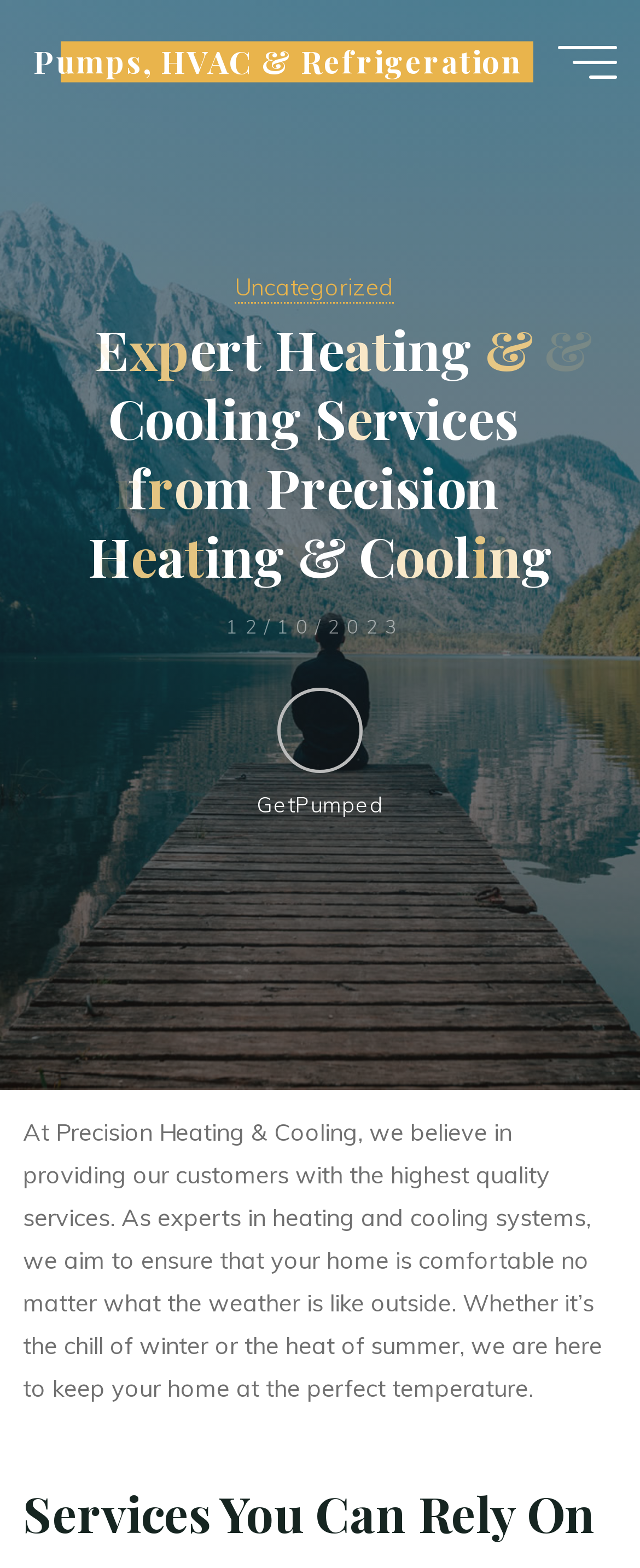Provide the bounding box coordinates for the UI element that is described as: "Back to Top".

[0.733, 0.586, 0.867, 0.641]